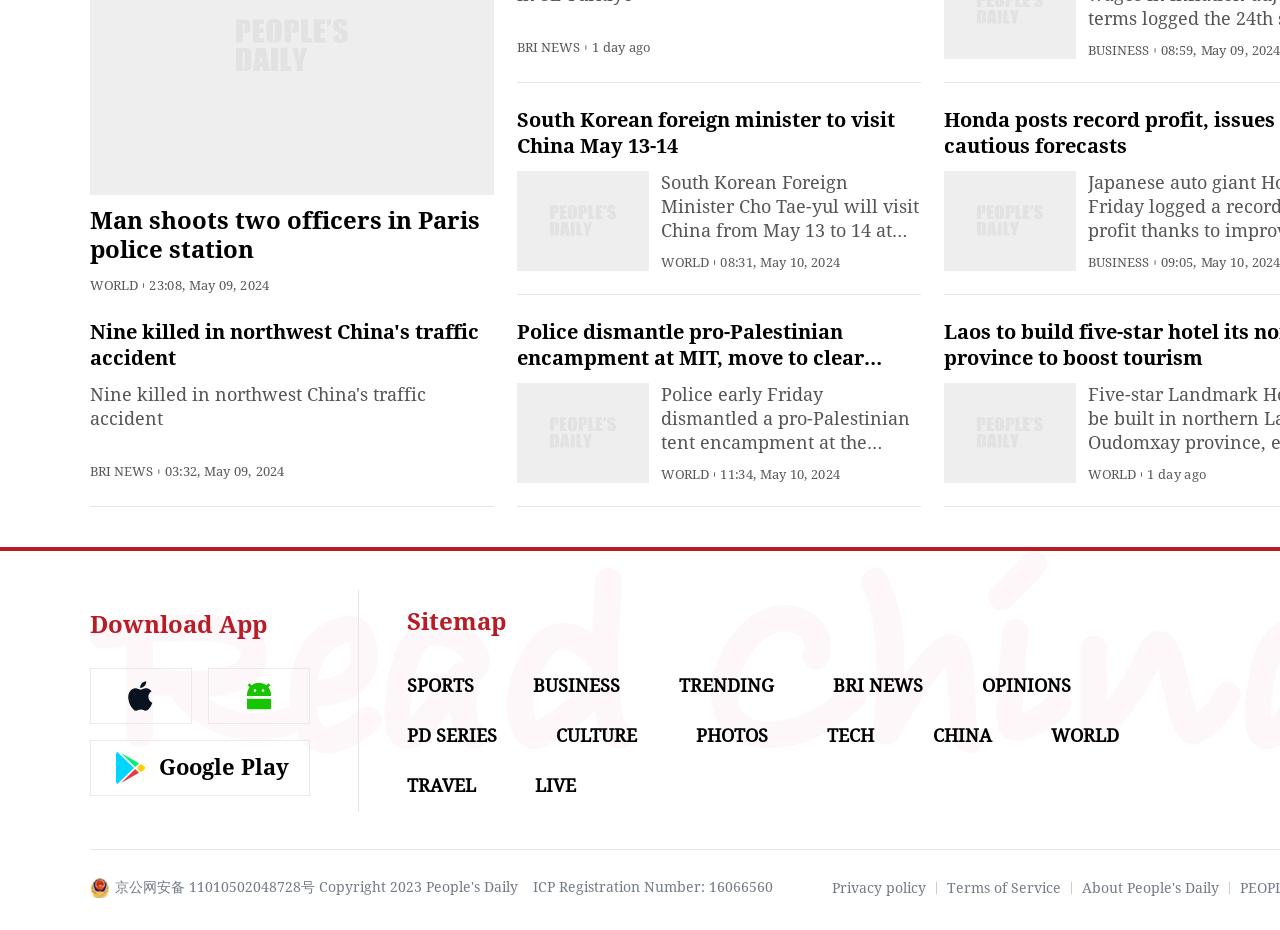Determine the bounding box coordinates for the UI element matching this description: "About People's Daily".

[0.845, 0.946, 0.952, 0.963]